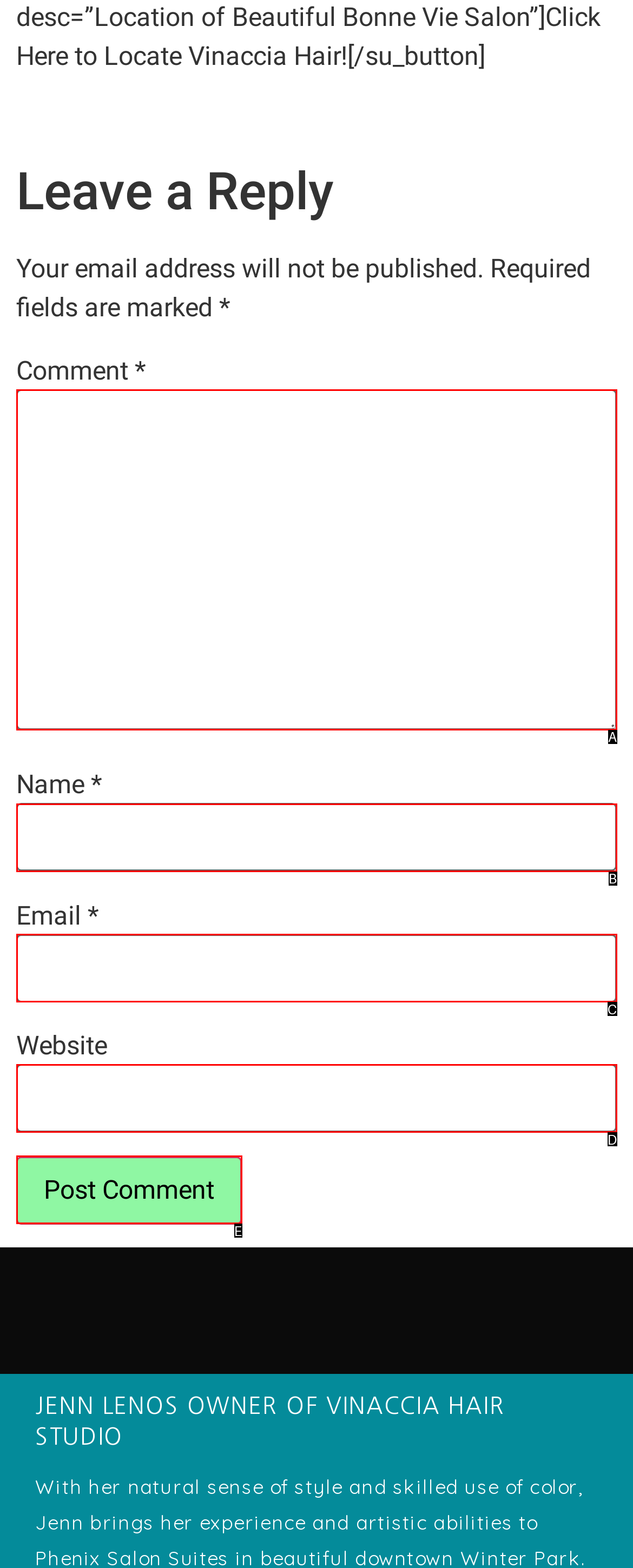Select the HTML element that corresponds to the description: parent_node: Name * name="author"
Reply with the letter of the correct option from the given choices.

B